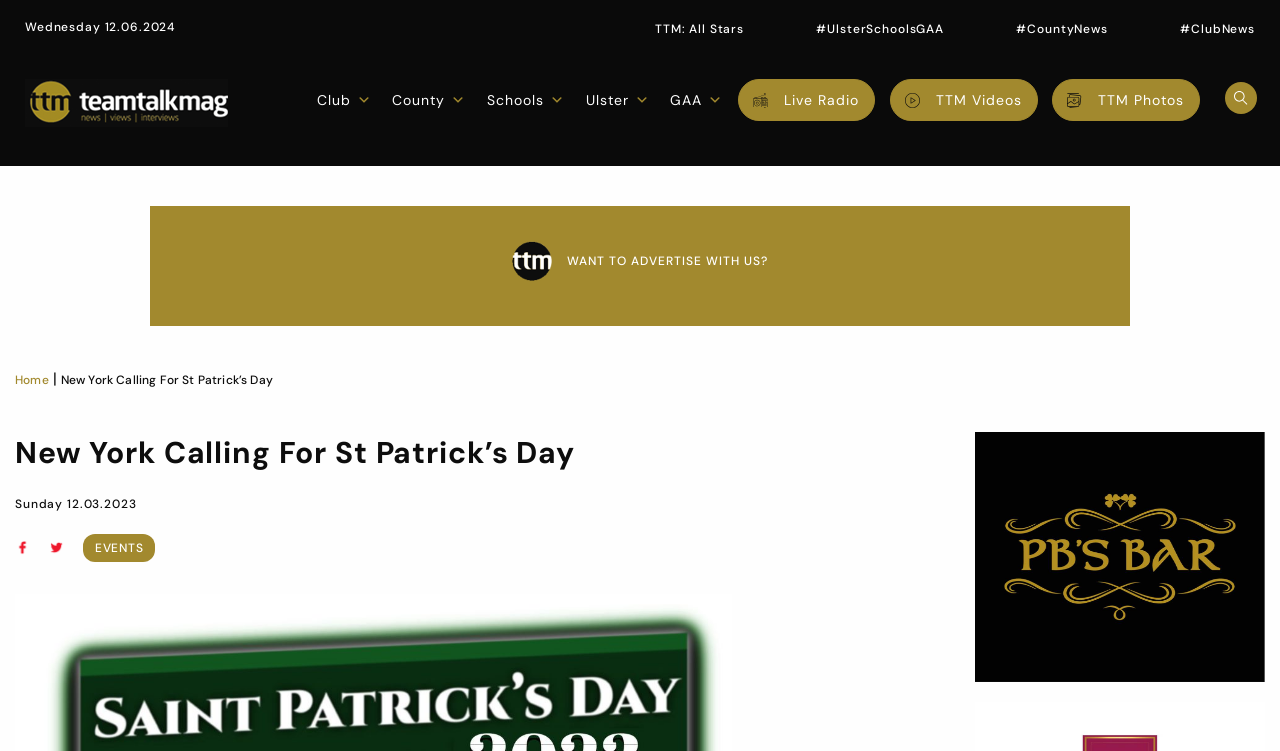Based on the element description "Festival", predict the bounding box coordinates of the UI element.

None